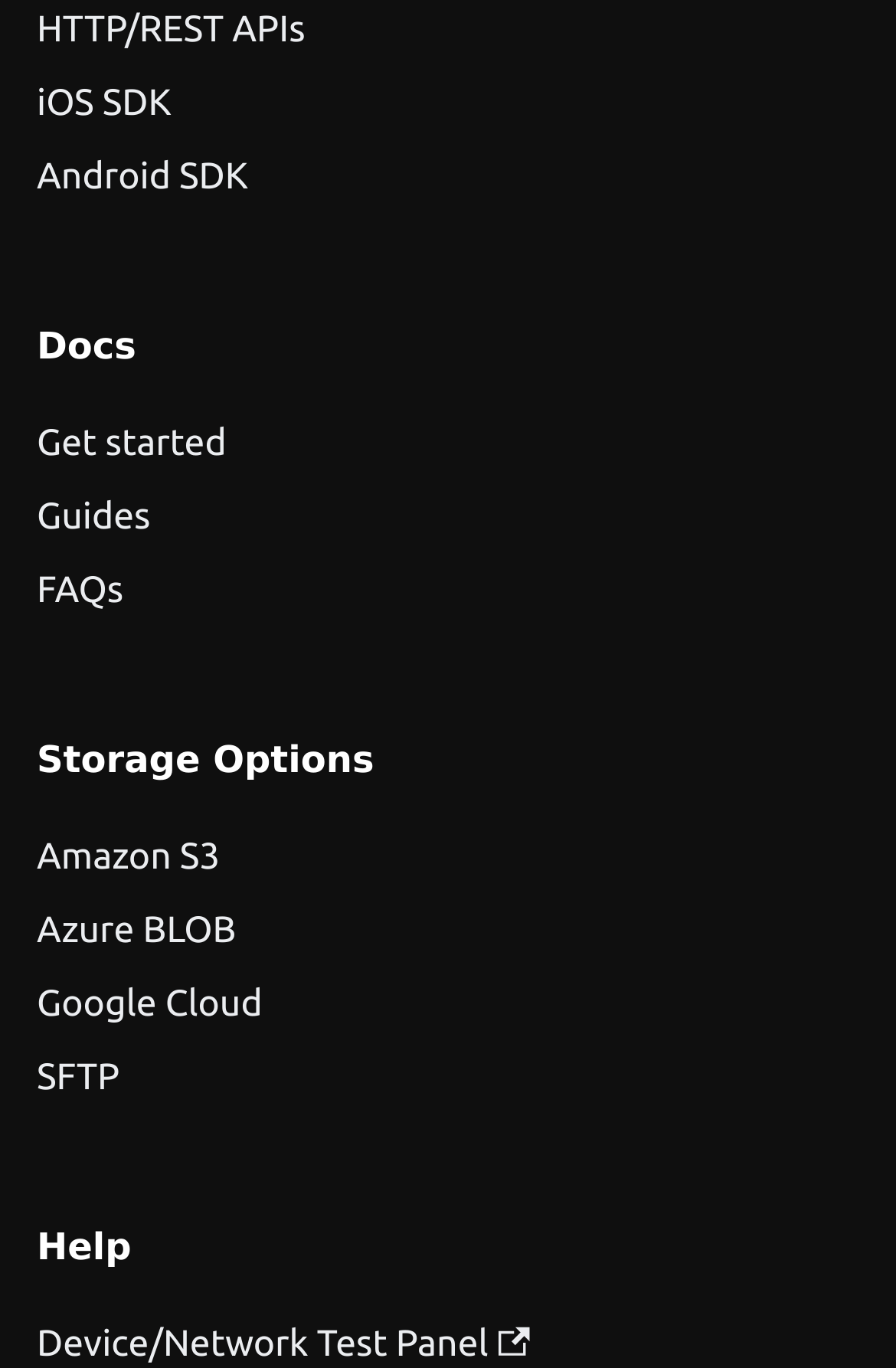Find the bounding box coordinates of the clickable area that will achieve the following instruction: "Check FAQs".

[0.041, 0.405, 0.959, 0.459]